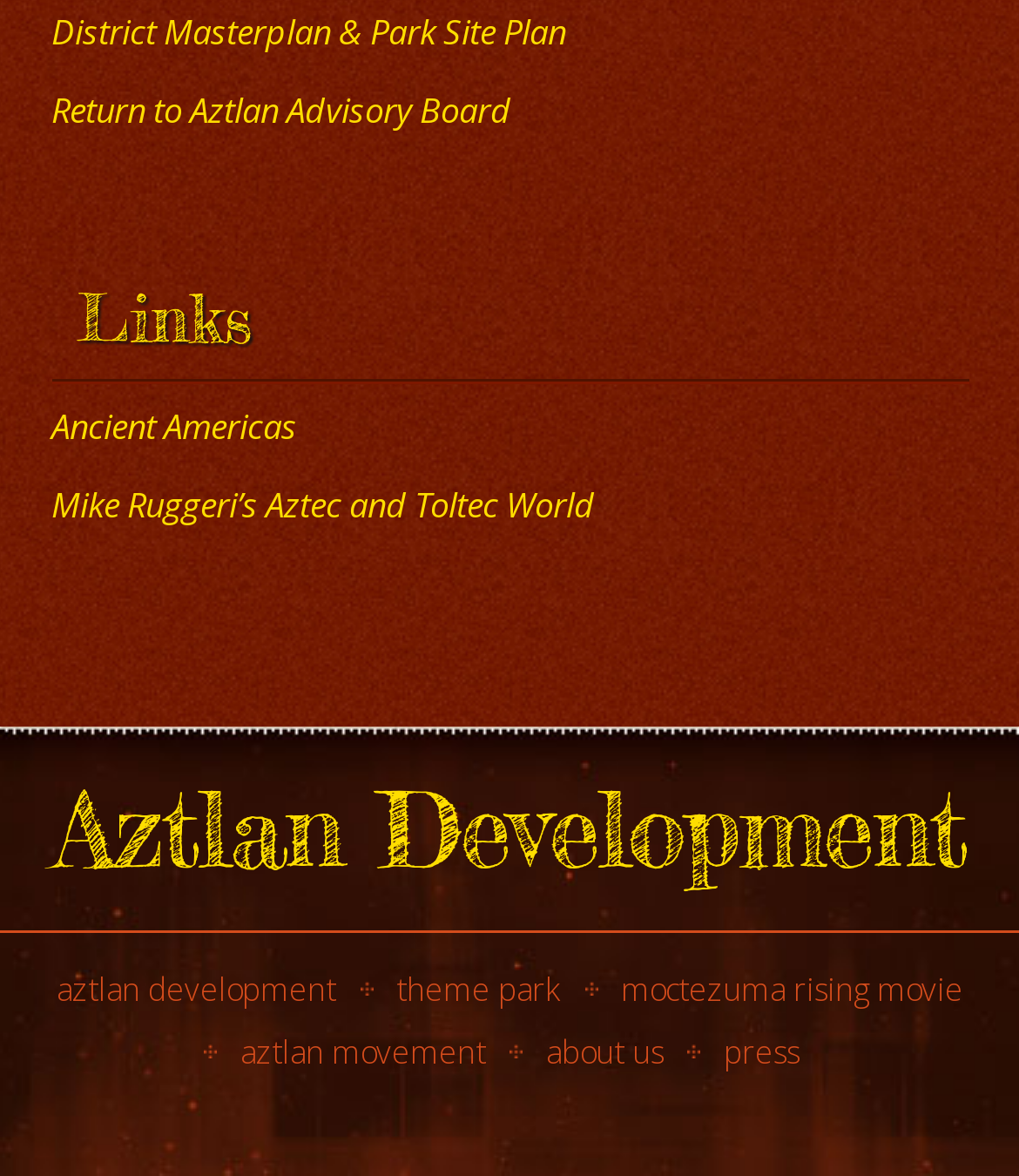Find and indicate the bounding box coordinates of the region you should select to follow the given instruction: "View post in SOFTWARE category".

None